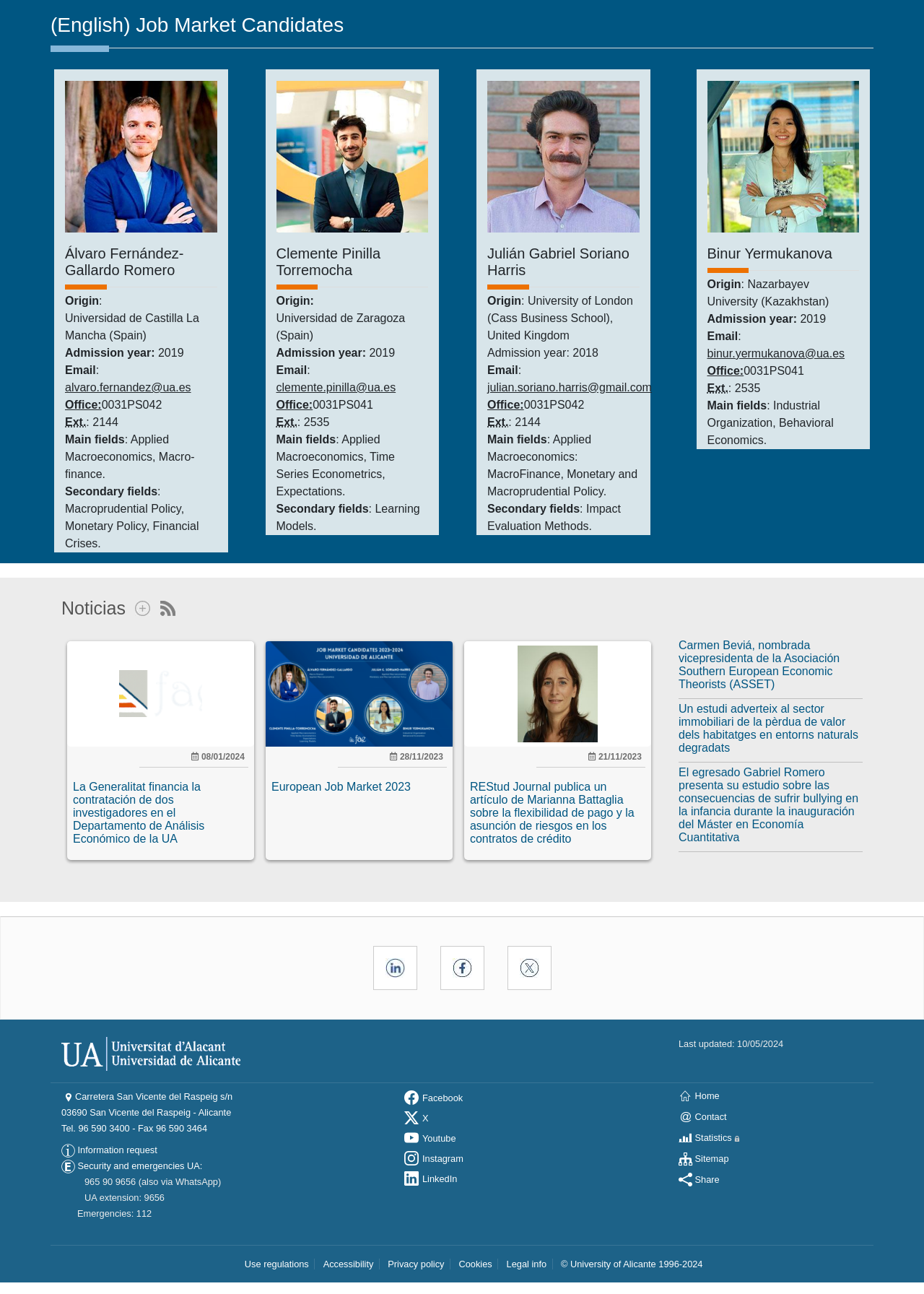Please answer the following question using a single word or phrase: What is the office extension of Binur Yermukanova?

2535